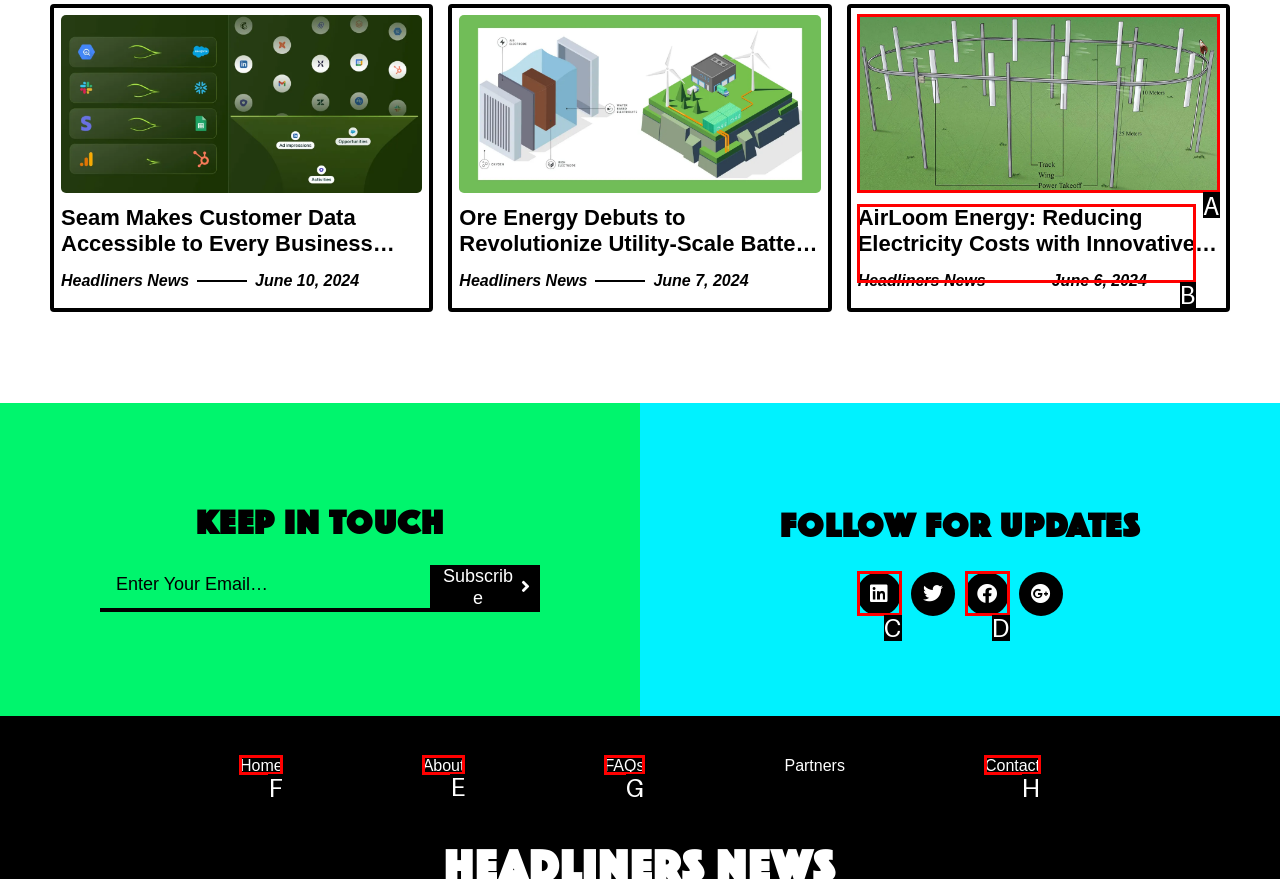For the given instruction: Visit the About page, determine which boxed UI element should be clicked. Answer with the letter of the corresponding option directly.

E